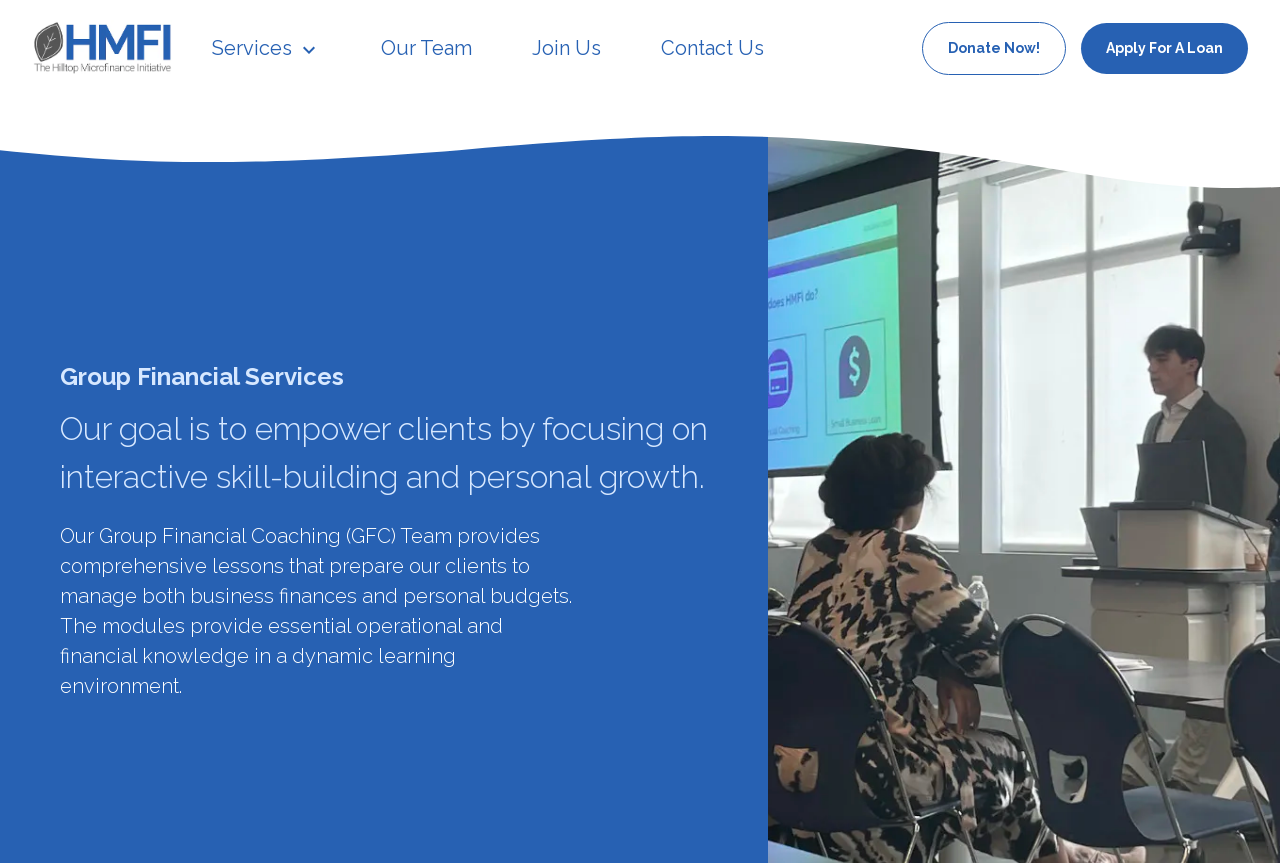What is the button on the top-right corner of the webpage?
Please provide a single word or phrase as your answer based on the screenshot.

Donate Now!